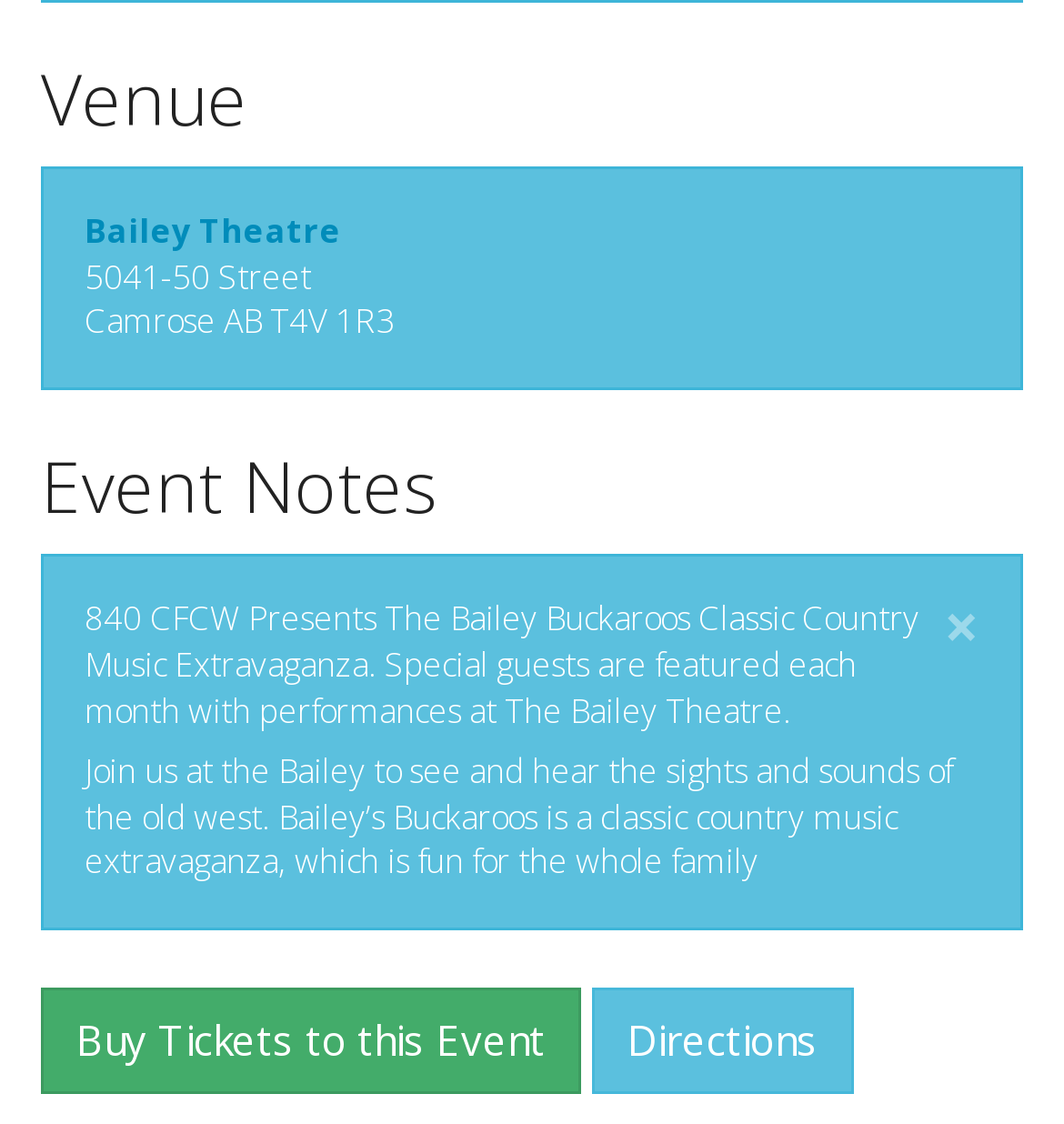Locate the bounding box coordinates of the UI element described by: "Buy Tickets to this Event". The bounding box coordinates should consist of four float numbers between 0 and 1, i.e., [left, top, right, bottom].

[0.038, 0.879, 0.546, 0.974]